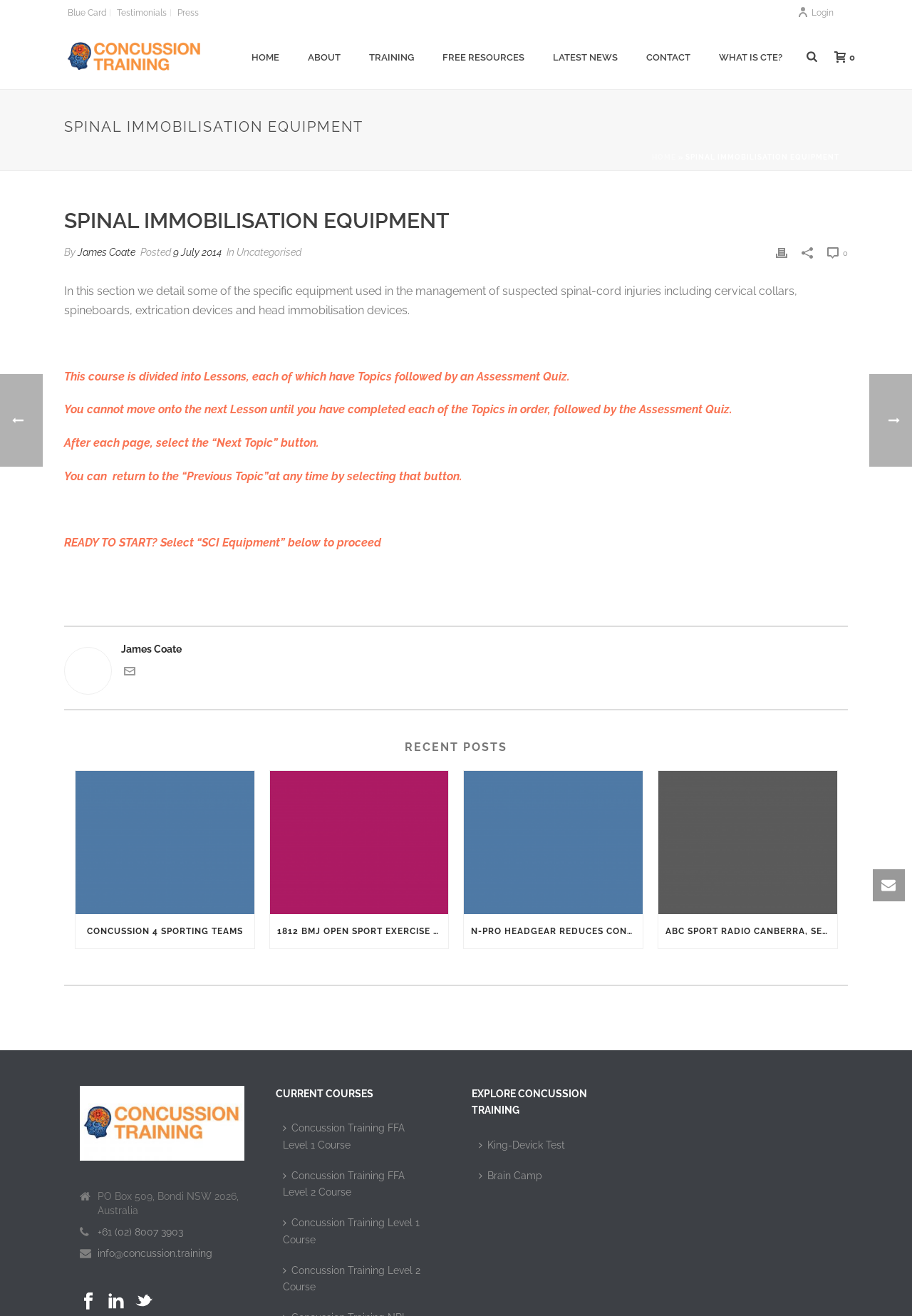Can you find the bounding box coordinates for the element to click on to achieve the instruction: "Rate this post"?

None